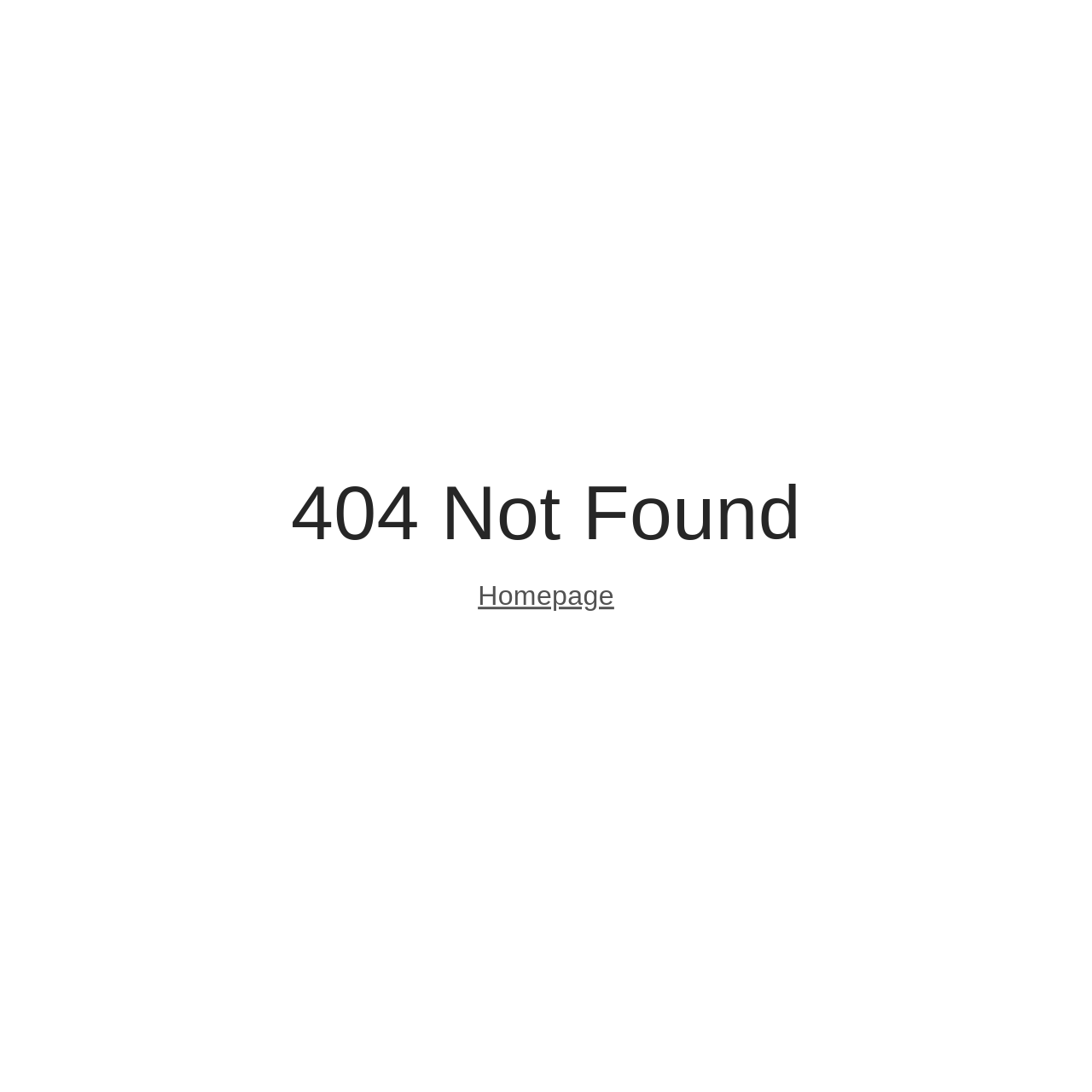Provide the bounding box coordinates of the HTML element this sentence describes: "Test by _Alboy_ 5". The bounding box coordinates consist of four float numbers between 0 and 1, i.e., [left, top, right, bottom].

None